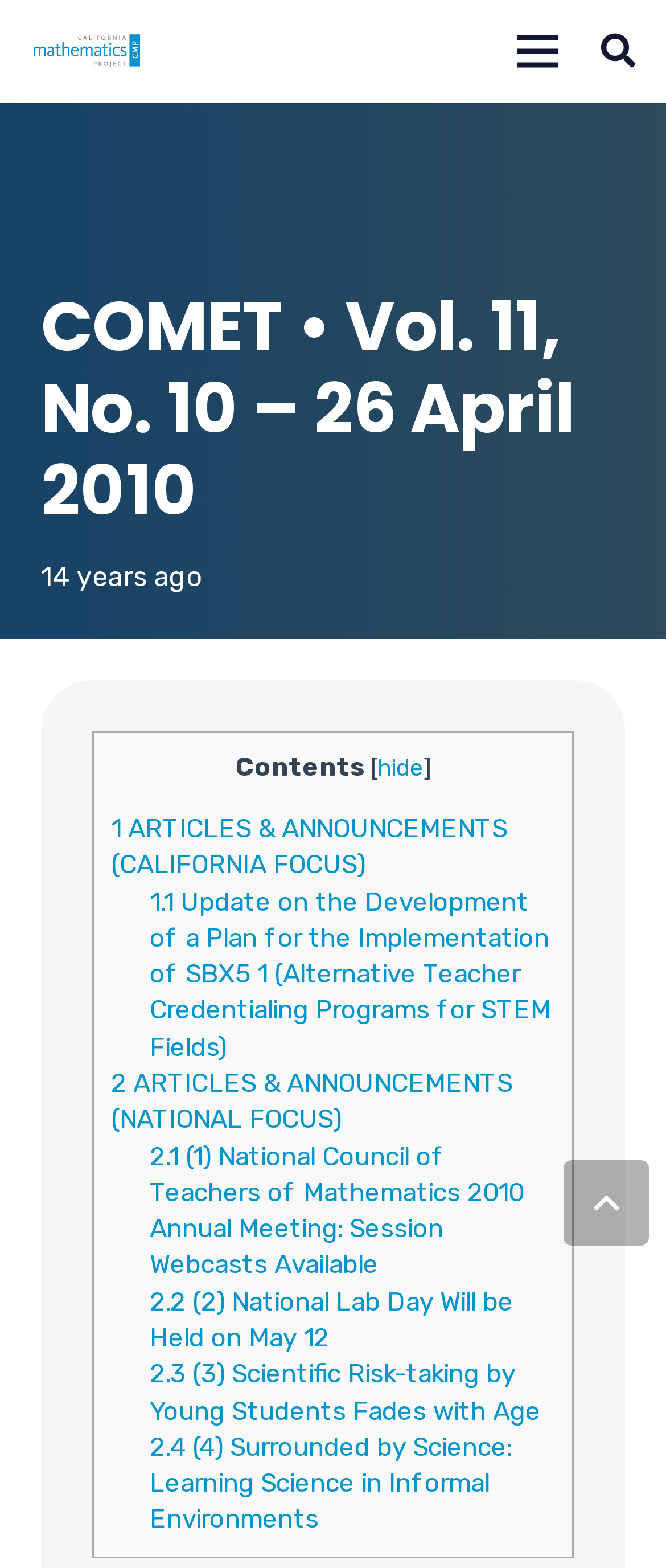Please identify the coordinates of the bounding box for the clickable region that will accomplish this instruction: "Read article 1.1".

[0.225, 0.565, 0.828, 0.678]